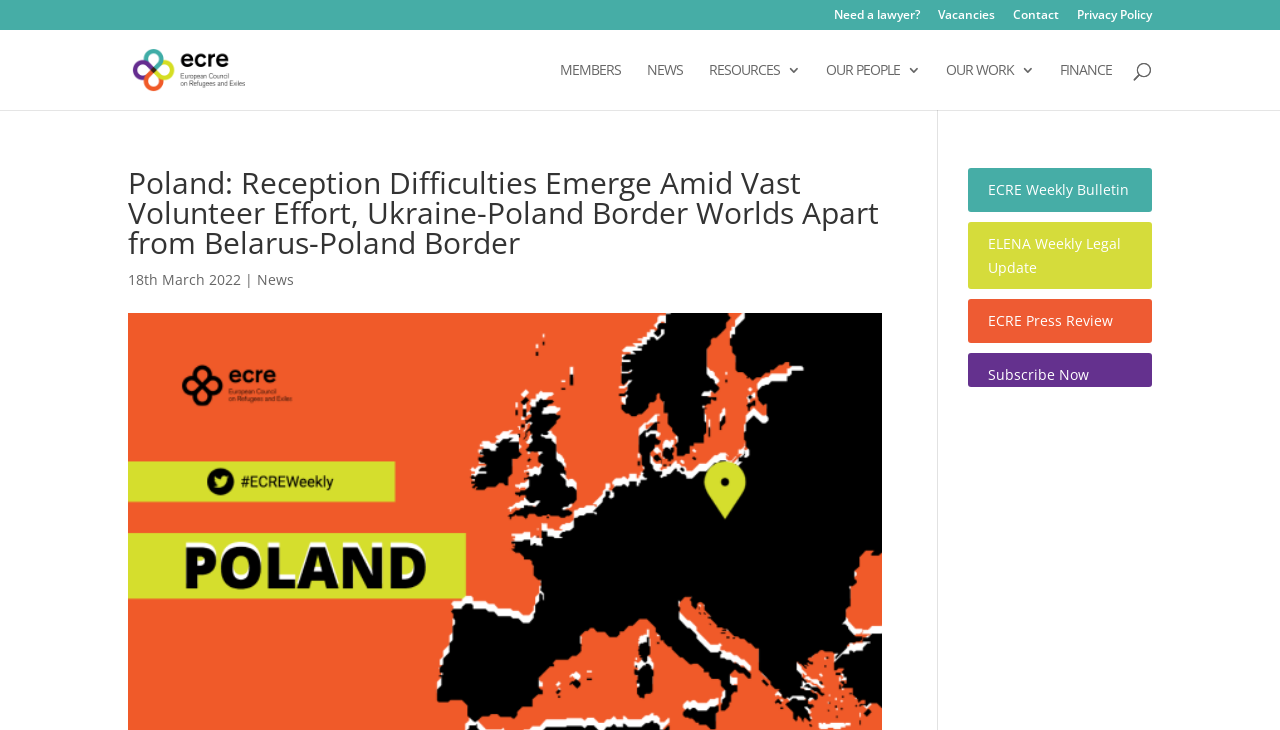What is the organization's name?
Respond to the question with a well-detailed and thorough answer.

I found the organization's name by looking at the top-left corner of the webpage, where I saw a link with the text 'European Council on Refugees and Exiles (ECRE)'.